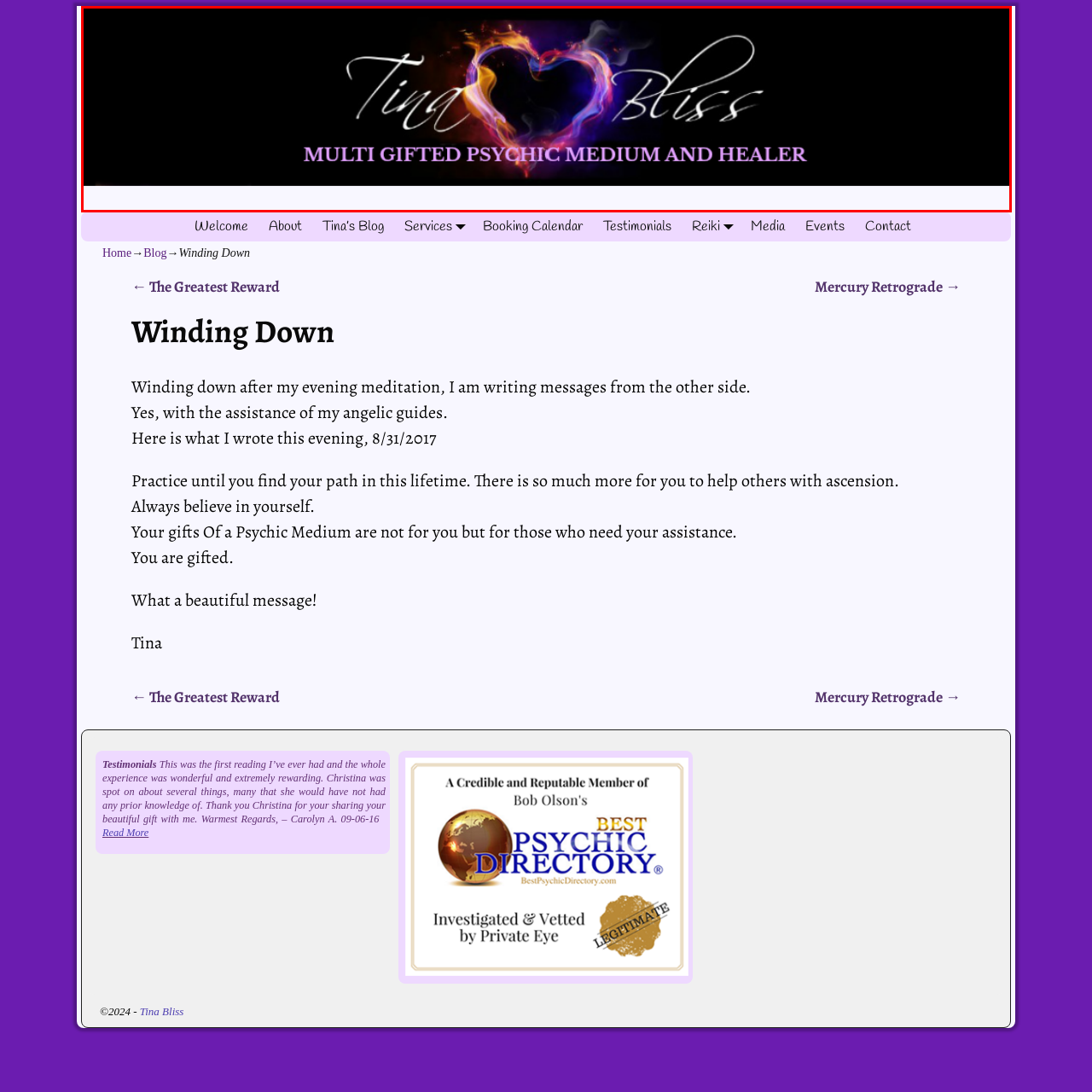Observe the image within the red-bordered area and respond to the following question in detail, making use of the visual information: What is the phrase written below Tina's name?

According to the caption, the phrase 'MULTI GIFTED PSYCHIC MEDIUM AND HEALER' is written in a striking purple hue below Tina's name, emphasizing her diverse abilities and services.